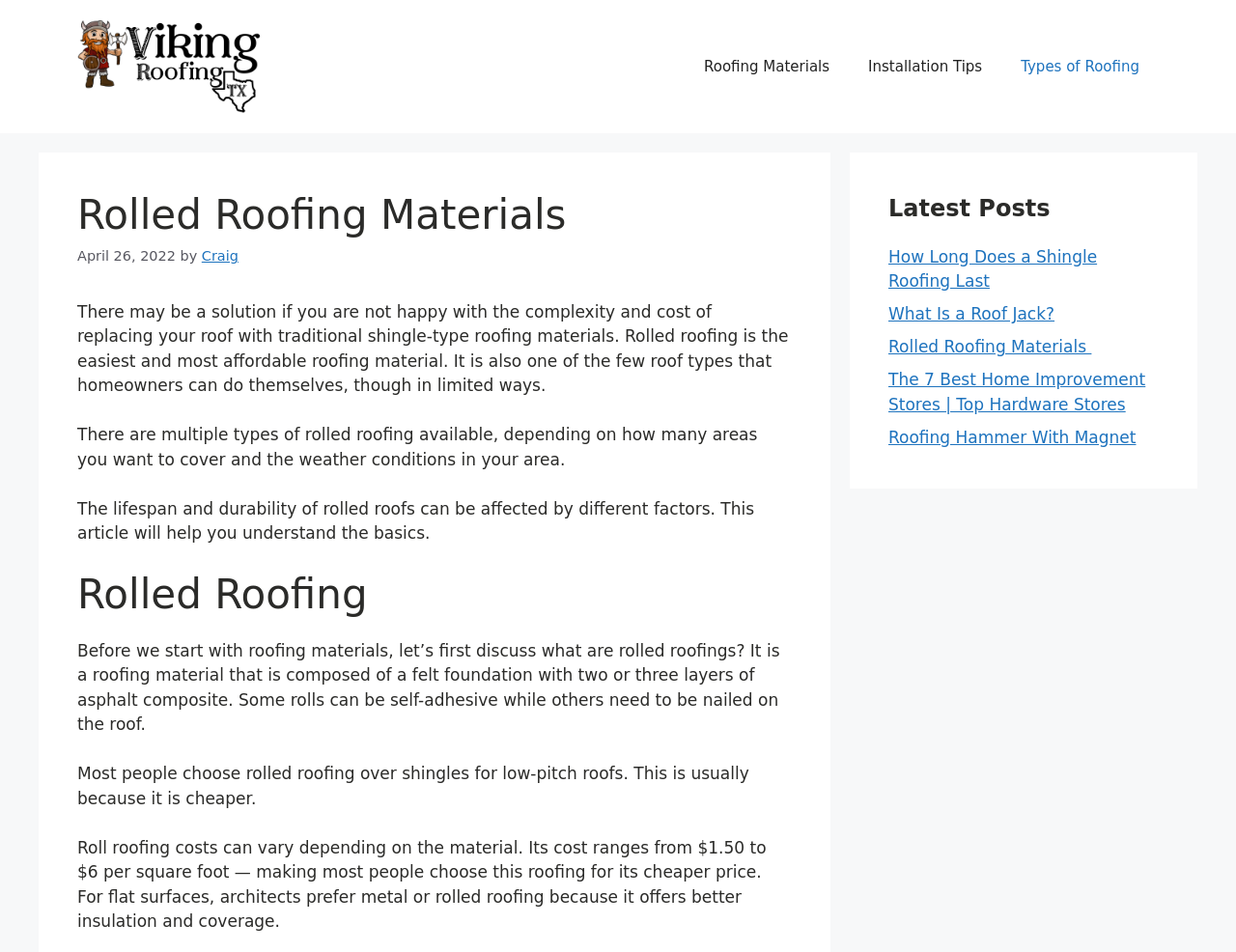What is the main topic of this webpage?
Using the information from the image, provide a comprehensive answer to the question.

Based on the webpage content, the main topic is rolled roofing materials, which is also indicated by the heading 'Rolled Roofing Materials' and the discussion of its types, costs, and benefits.